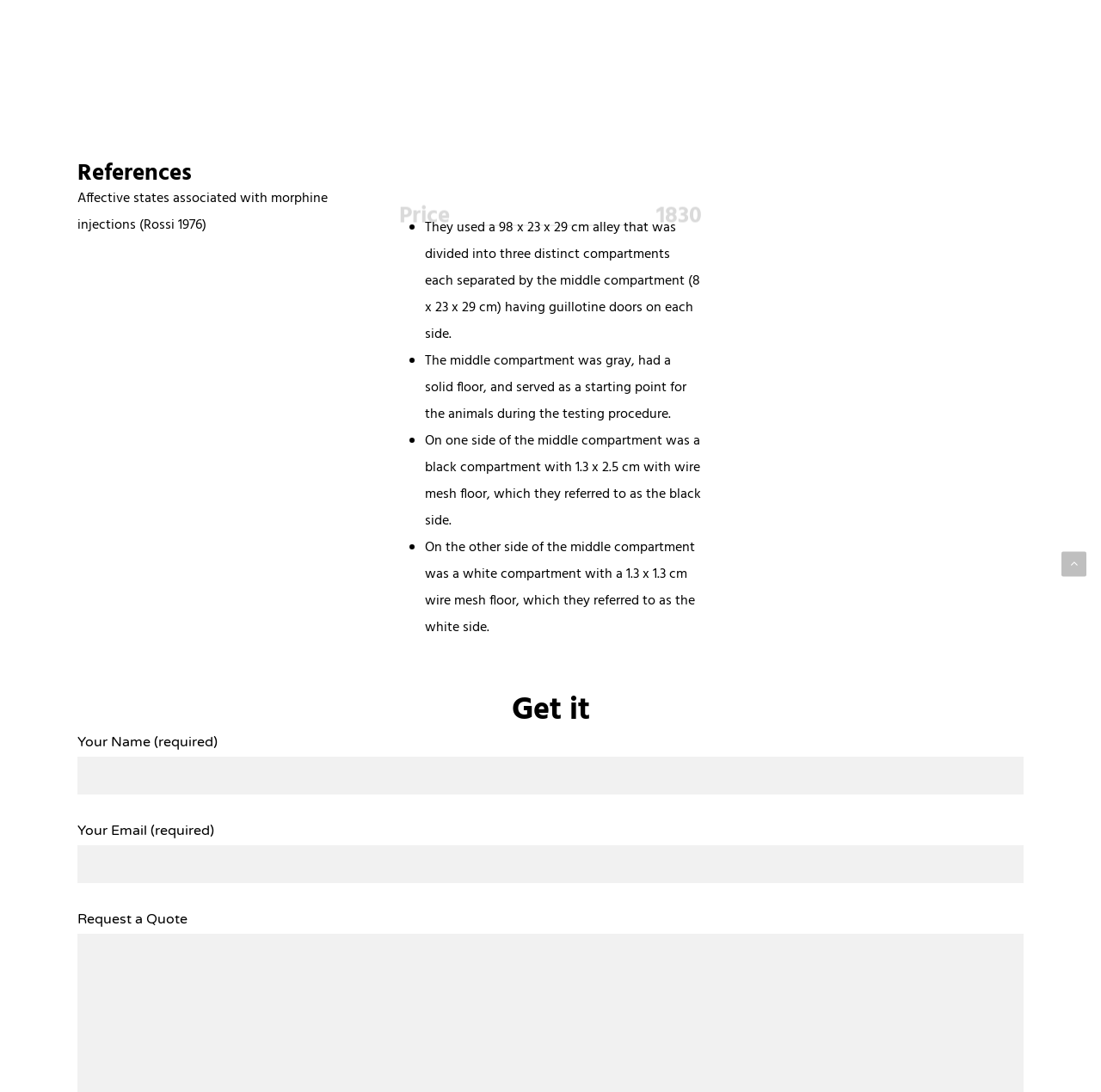Please find the bounding box for the following UI element description. Provide the coordinates in (top-left x, top-left y, bottom-right x, bottom-right y) format, with values between 0 and 1: Our Company

[0.07, 0.12, 0.148, 0.14]